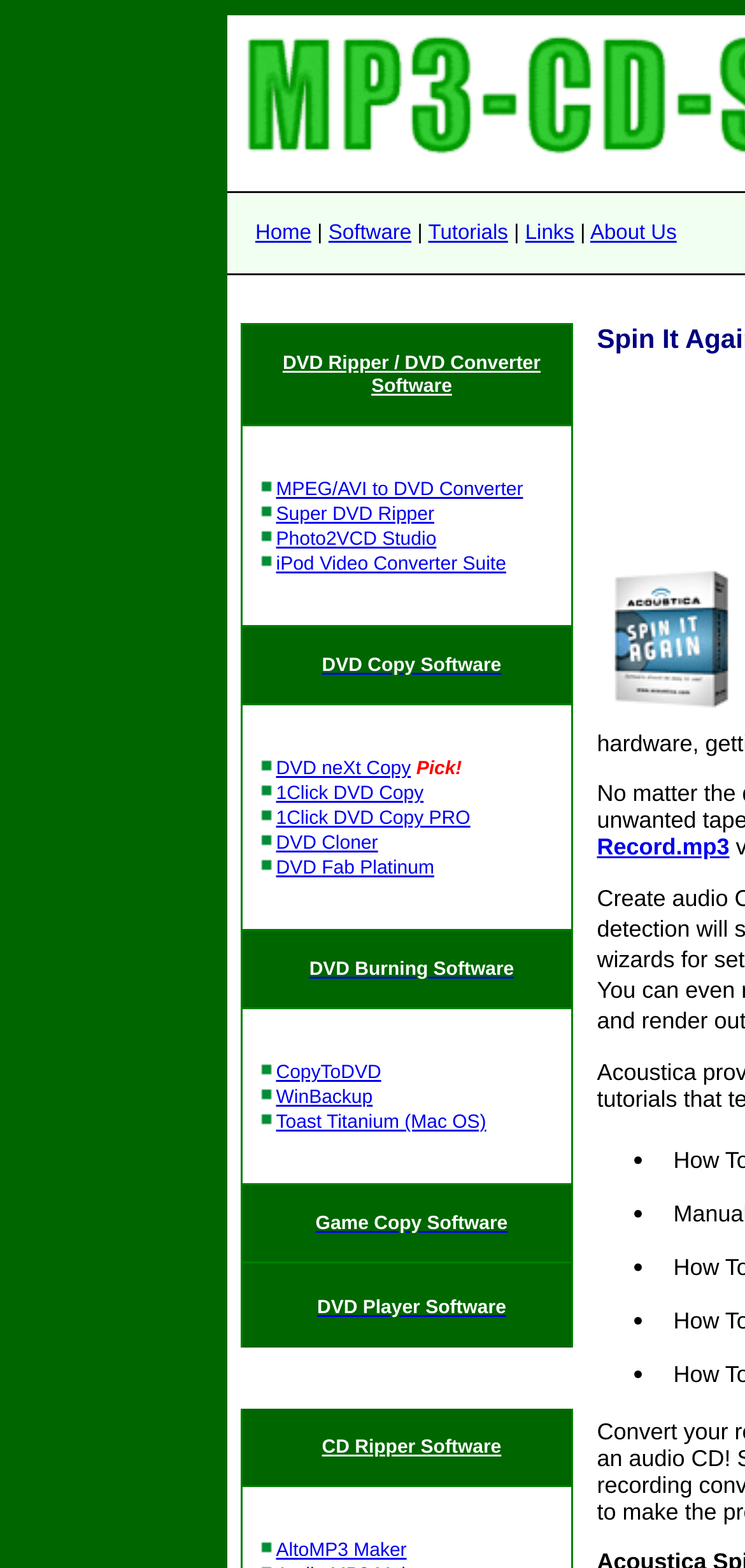Please give the bounding box coordinates of the area that should be clicked to fulfill the following instruction: "Click on the Spin It Again link". The coordinates should be in the format of four float numbers from 0 to 1, i.e., [left, top, right, bottom].

[0.343, 0.141, 0.418, 0.156]